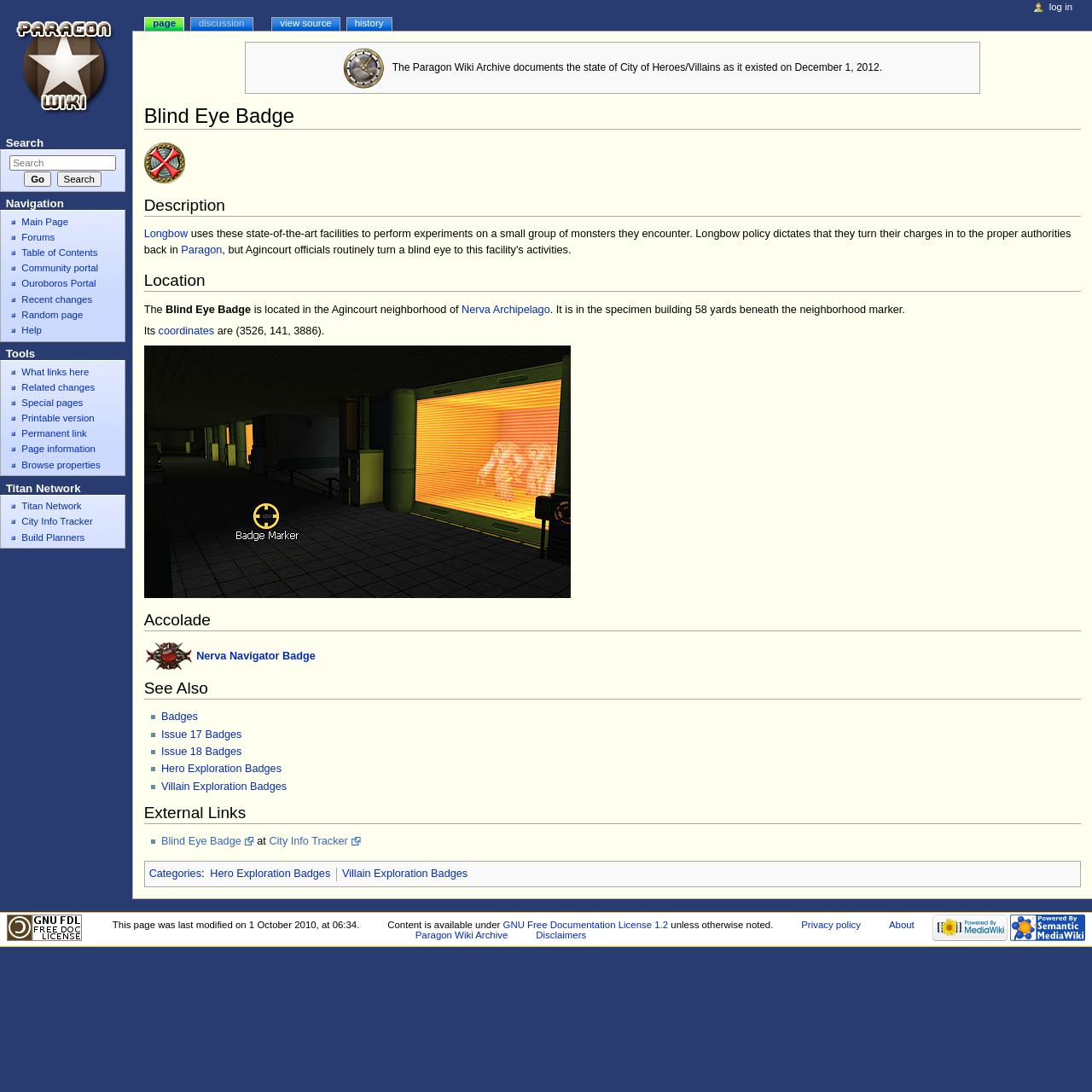Provide the bounding box for the UI element matching this description: "GNU Free Documentation License 1.2".

[0.461, 0.842, 0.612, 0.851]